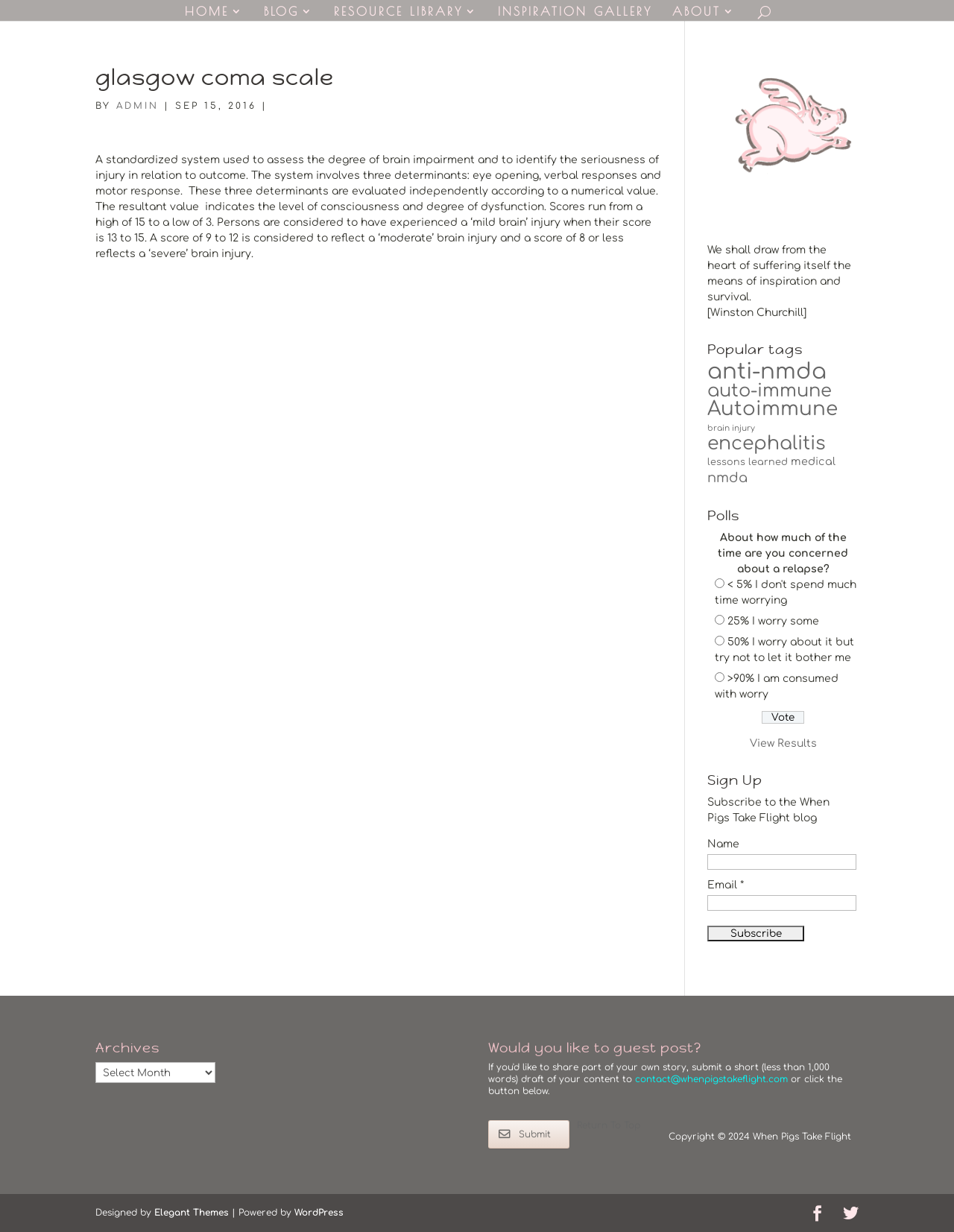Kindly provide the bounding box coordinates of the section you need to click on to fulfill the given instruction: "Click the HOME link".

[0.194, 0.005, 0.255, 0.017]